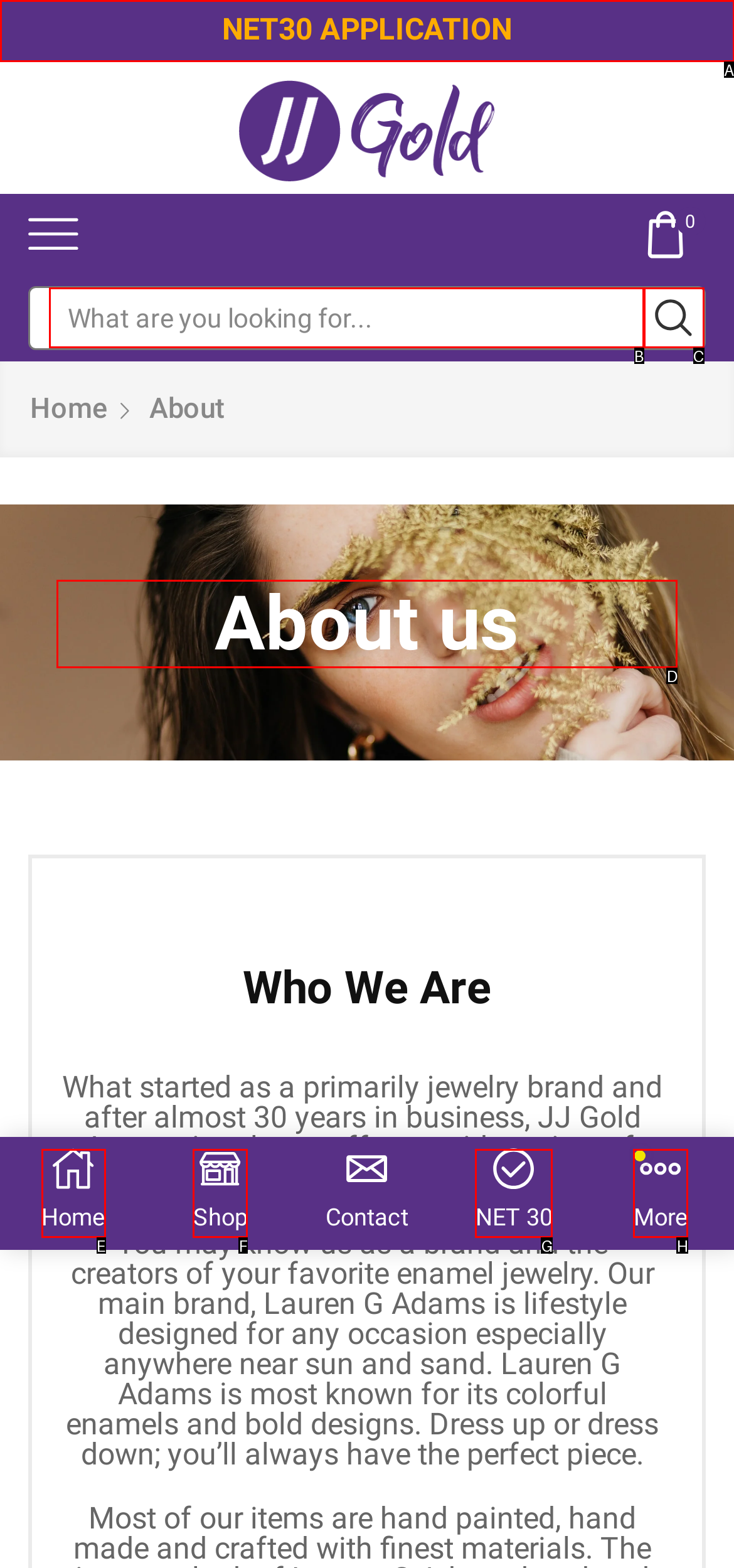Select the appropriate letter to fulfill the given instruction: Click on the About us heading
Provide the letter of the correct option directly.

D